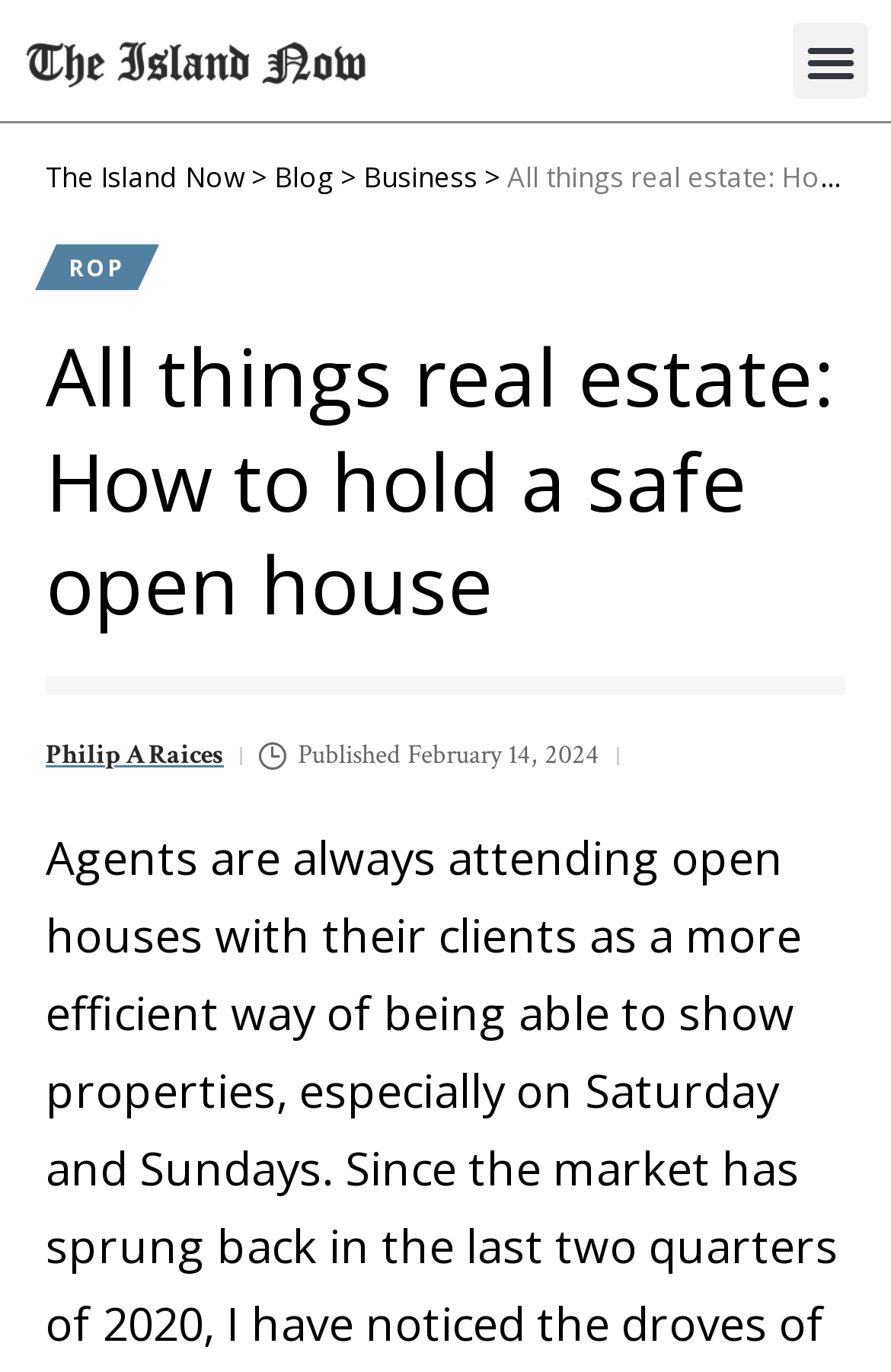What is the name of the website?
Using the image as a reference, answer with just one word or a short phrase.

The Island Now